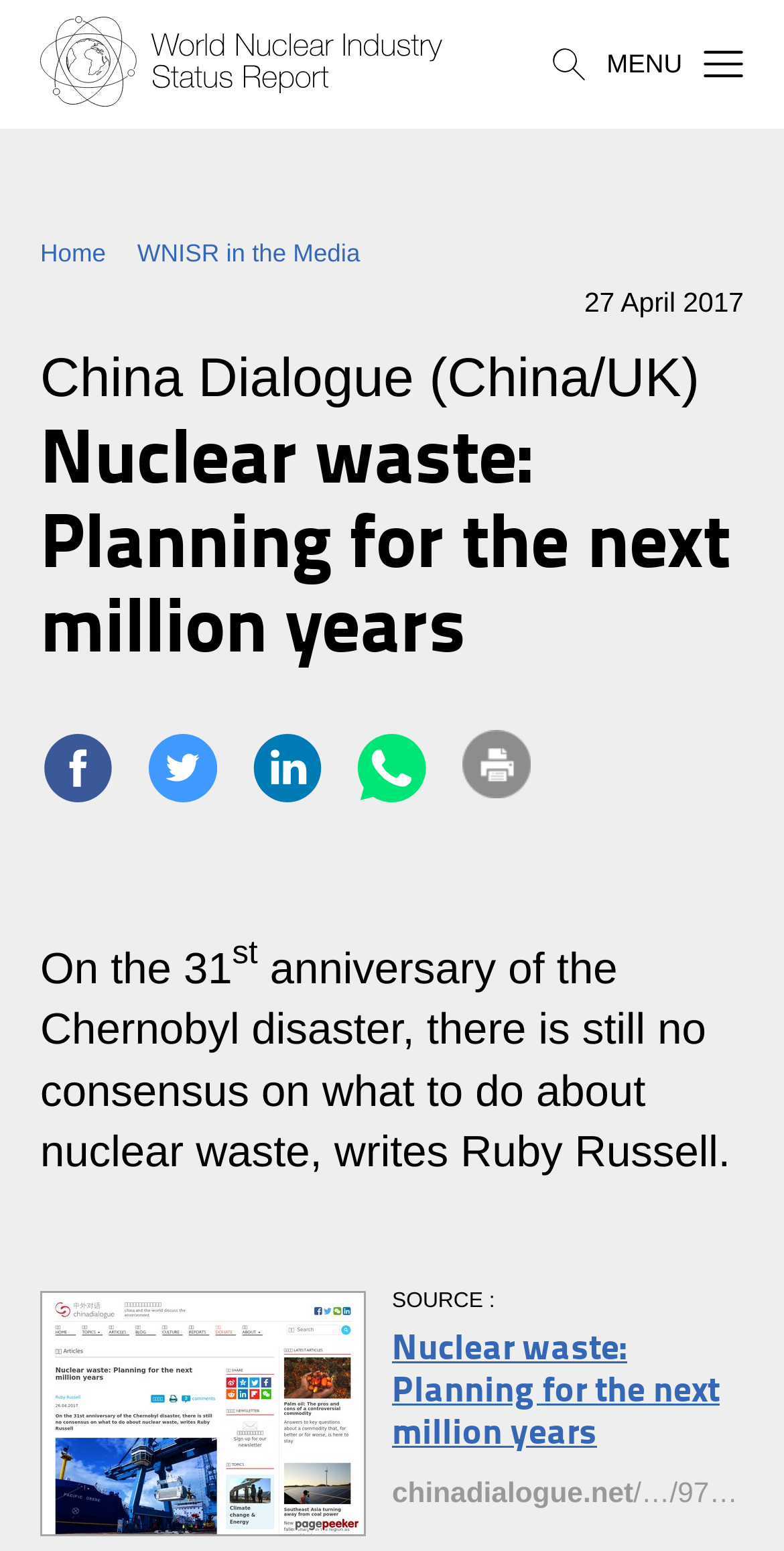Could you highlight the region that needs to be clicked to execute the instruction: "View WNISR in the Media"?

[0.175, 0.154, 0.459, 0.172]